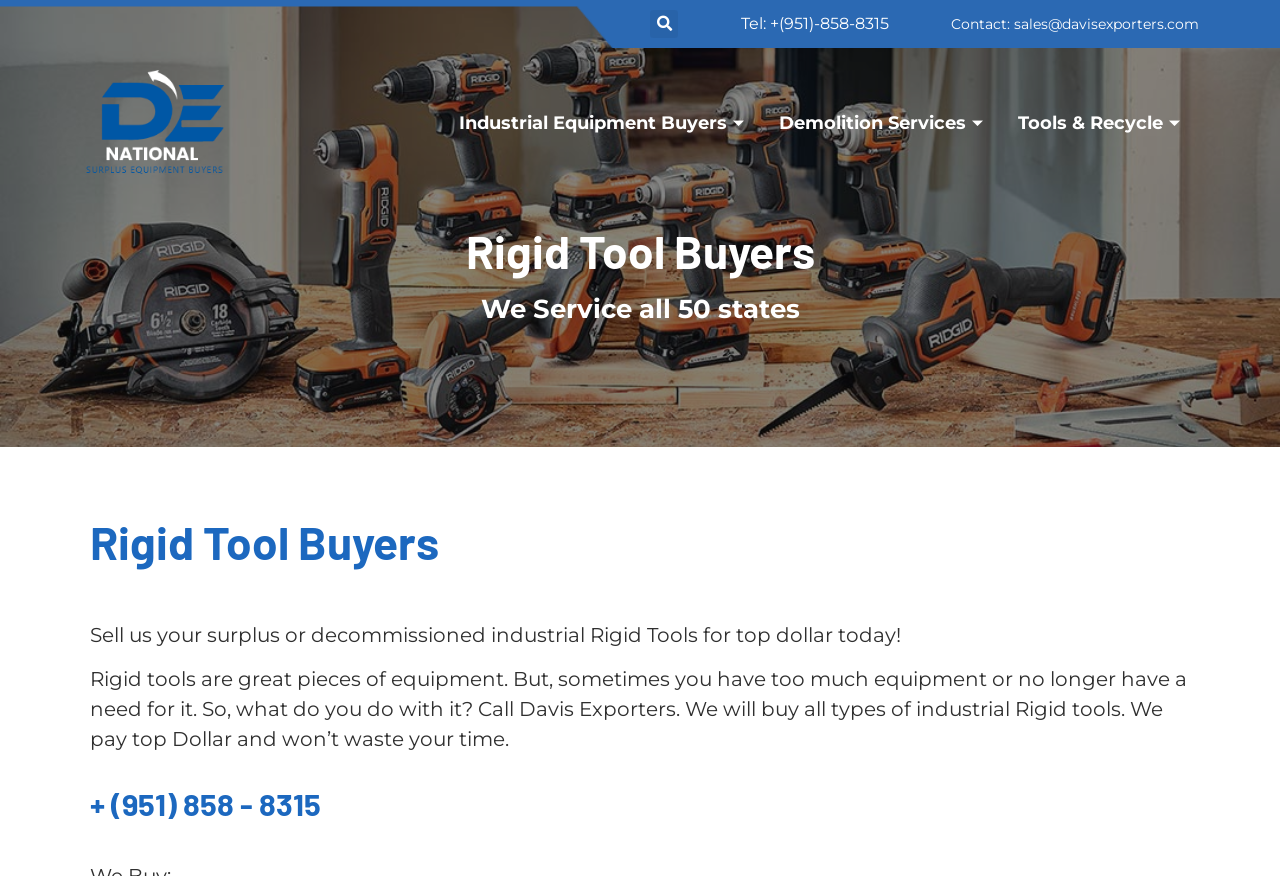What type of tools does Davis Exporters buy?
From the image, respond with a single word or phrase.

Industrial Rigid tools